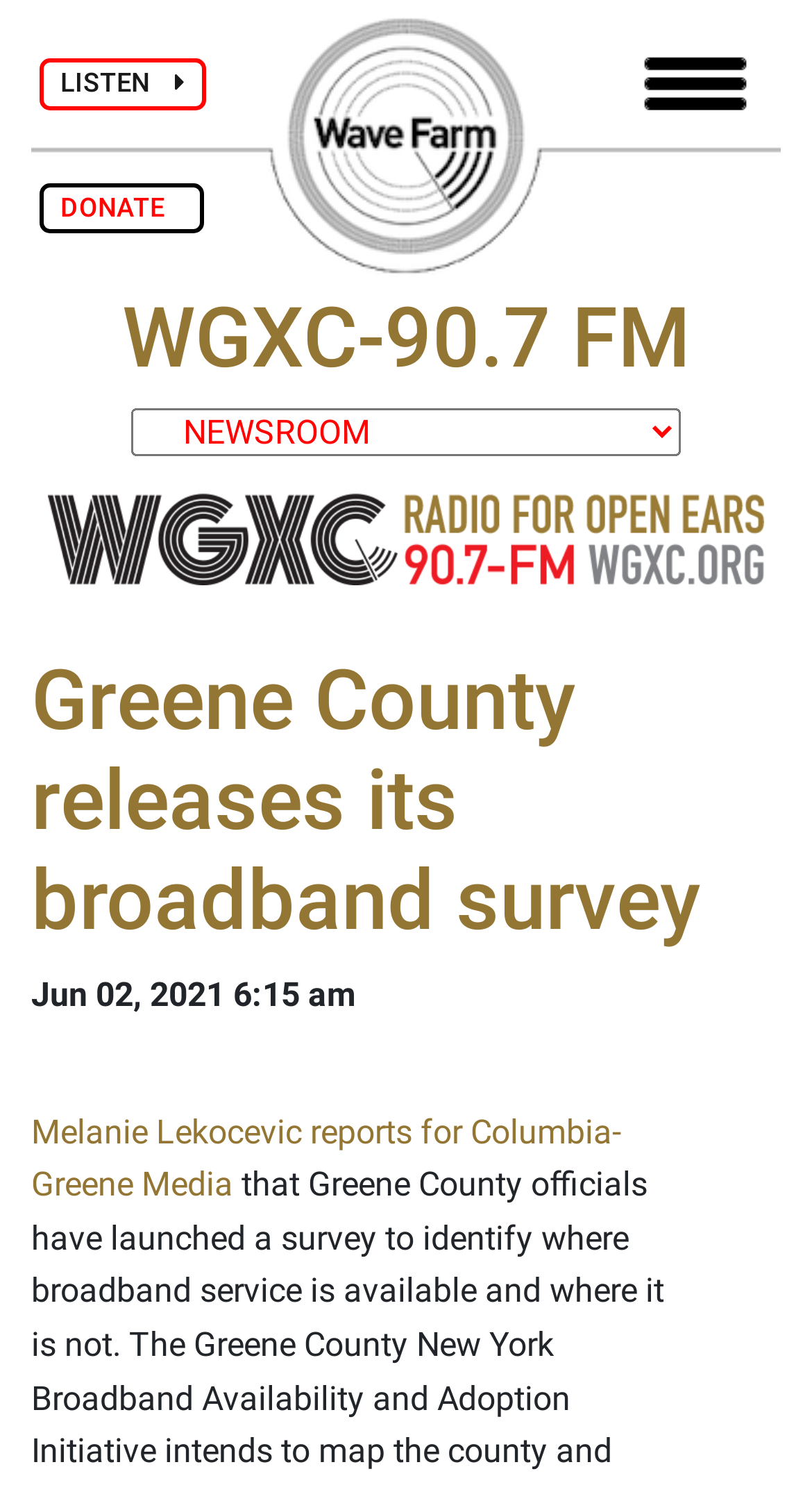Please locate the UI element described by "parent_node: LISTEN aria-label="Toggle navigation"" and provide its bounding box coordinates.

[0.762, 0.032, 0.951, 0.082]